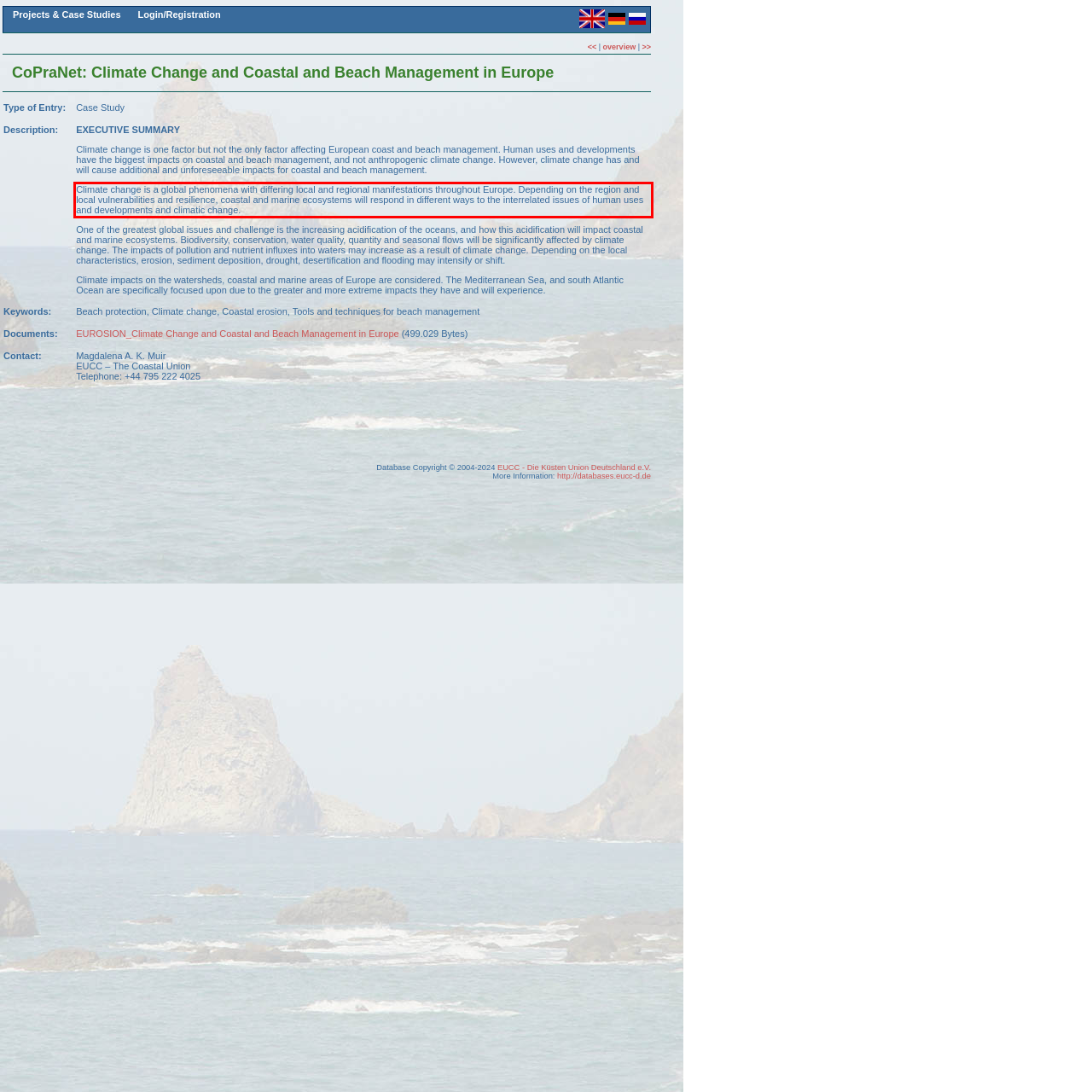Examine the screenshot of the webpage, locate the red bounding box, and perform OCR to extract the text contained within it.

Climate change is a global phenomena with differing local and regional manifestations throughout Europe. Depending on the region and local vulnerabilities and resilience, coastal and marine ecosystems will respond in different ways to the interrelated issues of human uses and developments and climatic change.